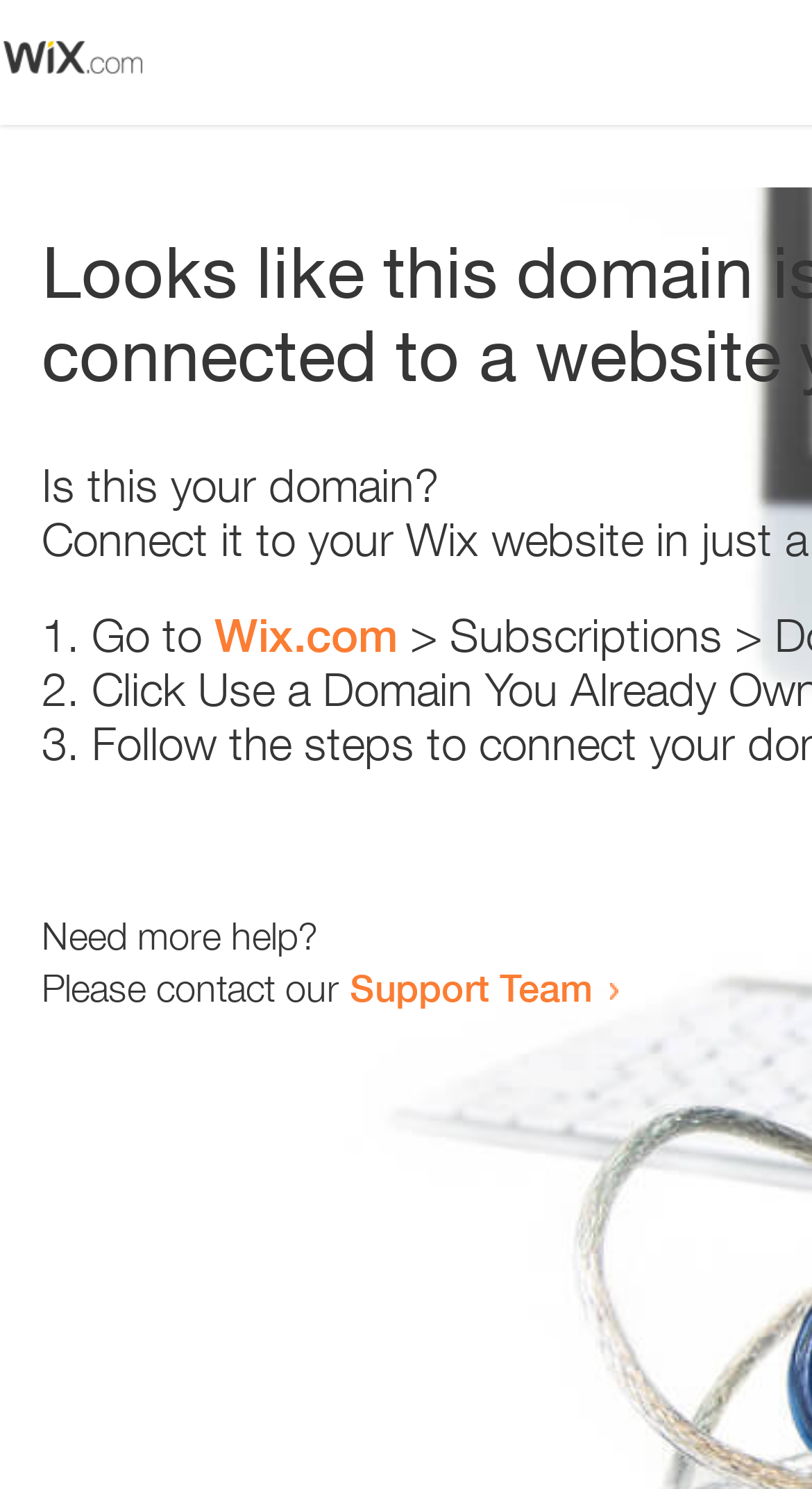Provide the bounding box coordinates of the HTML element this sentence describes: "Support Team". The bounding box coordinates consist of four float numbers between 0 and 1, i.e., [left, top, right, bottom].

[0.431, 0.648, 0.731, 0.678]